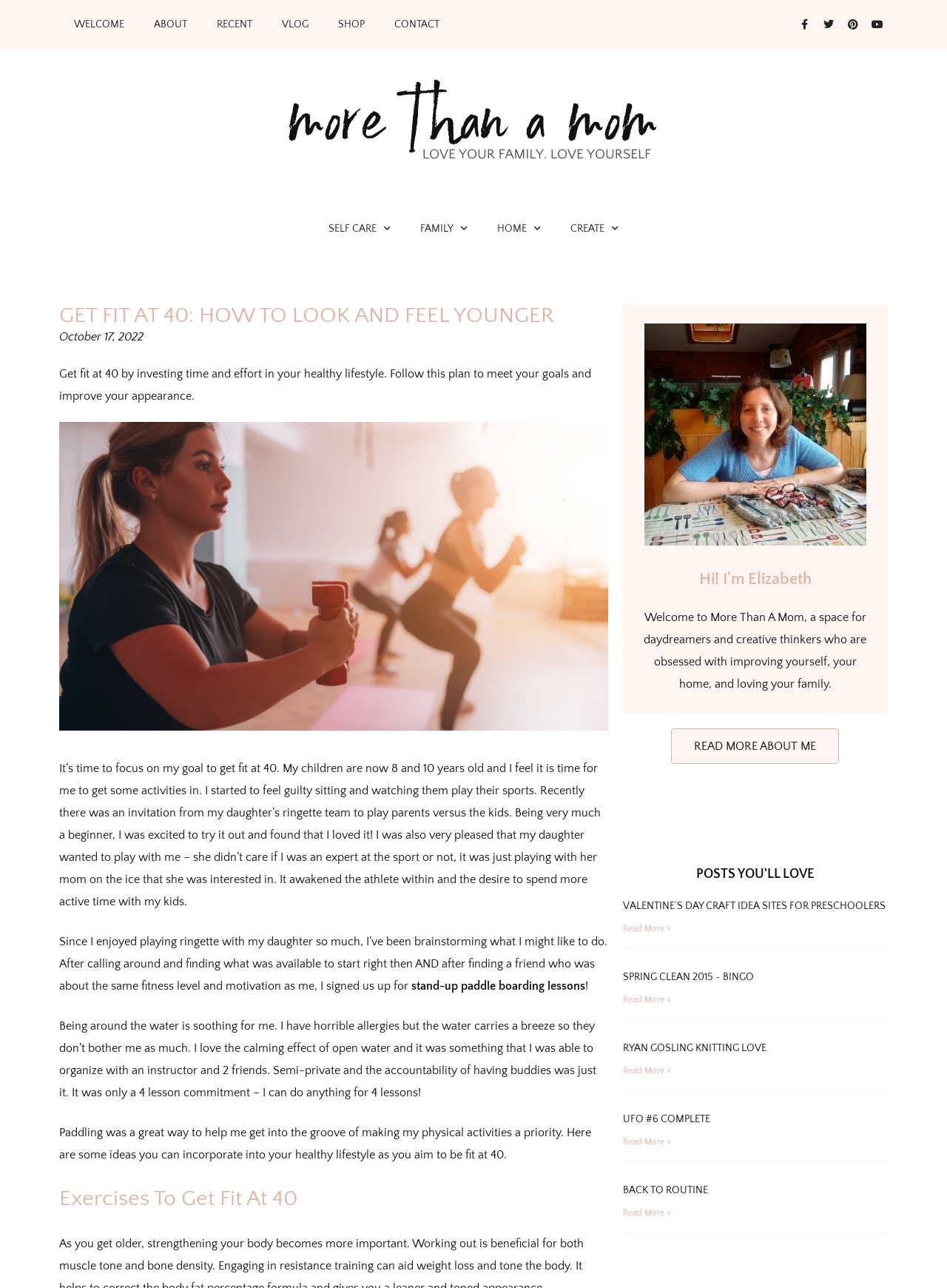Locate the bounding box coordinates of the clickable region to complete the following instruction: "Search for historical newspapers."

None